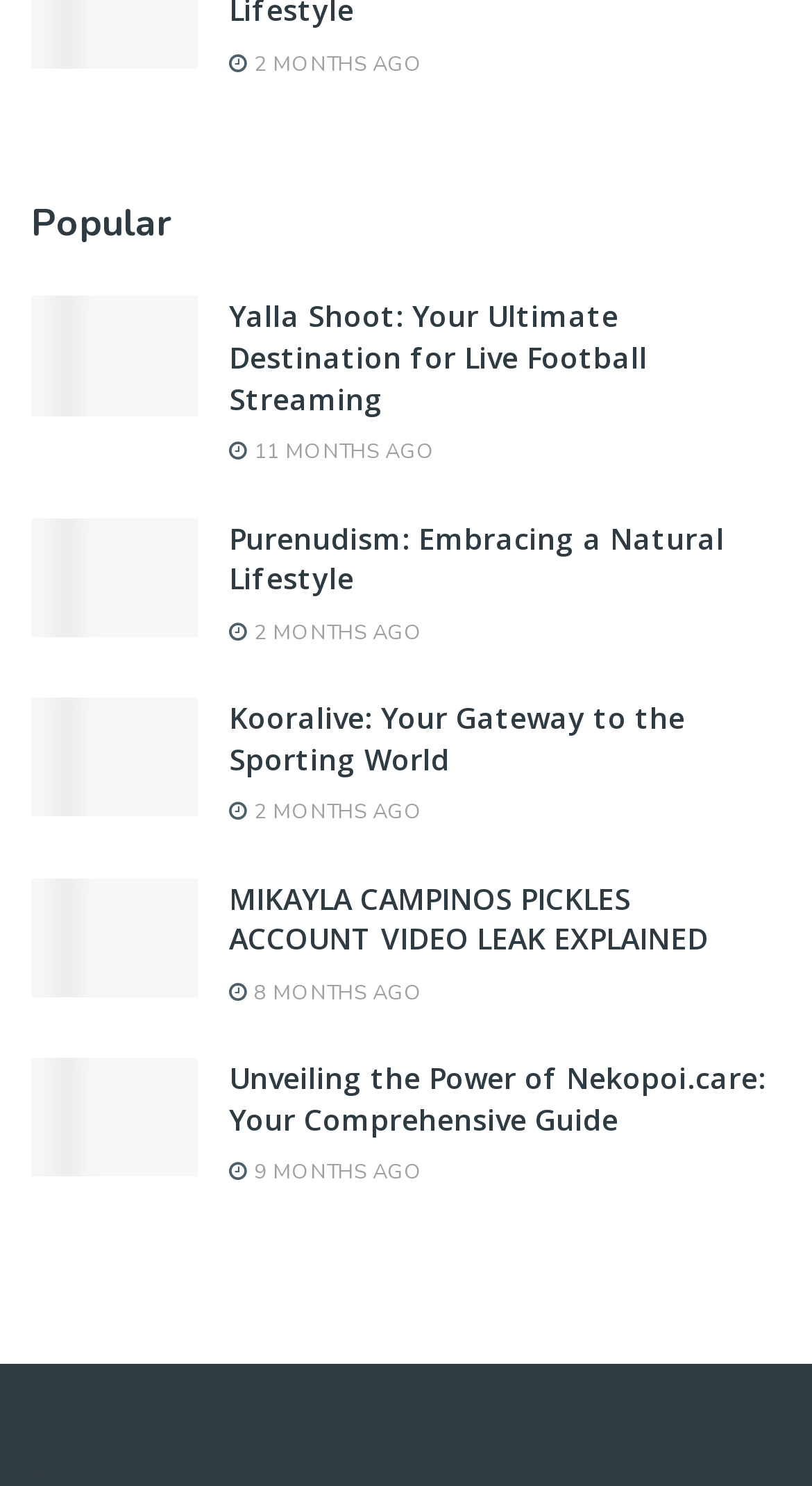Determine the coordinates of the bounding box that should be clicked to complete the instruction: "Read the heading about 'Kooralive'". The coordinates should be represented by four float numbers between 0 and 1: [left, top, right, bottom].

[0.282, 0.47, 0.962, 0.524]